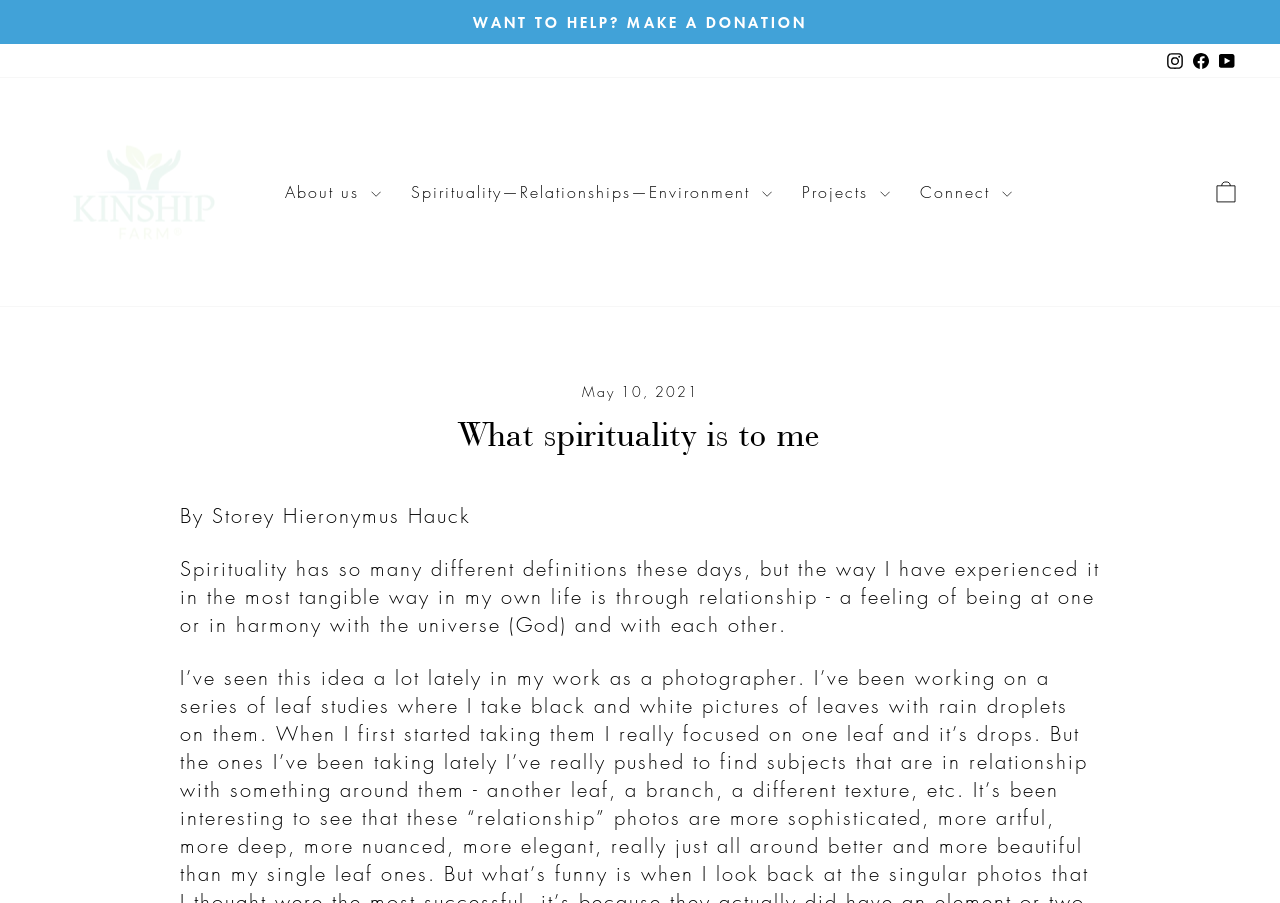Determine the main heading text of the webpage.

What spirituality is to me